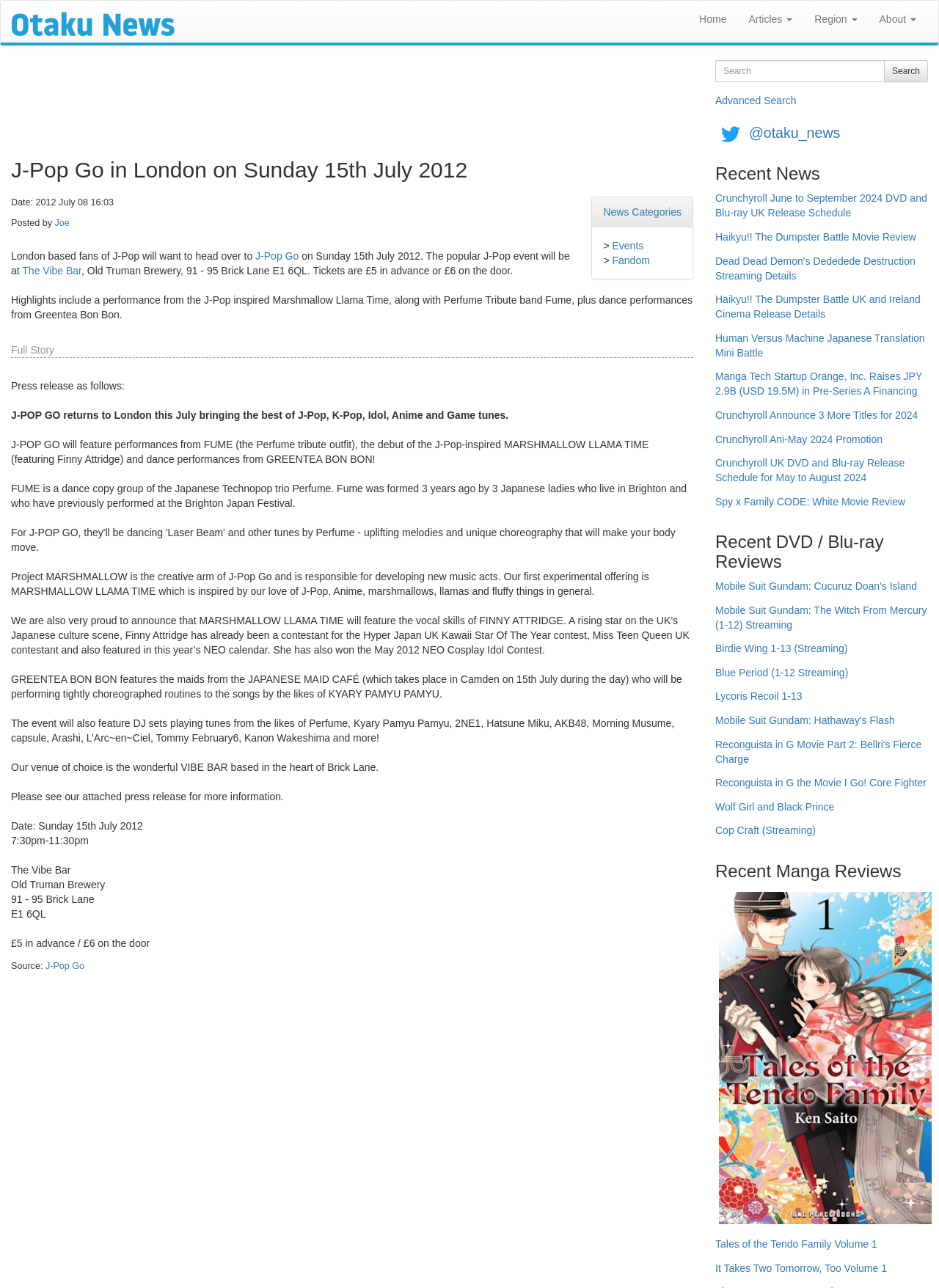Where is the J-Pop Go event being held?
Please answer using one word or phrase, based on the screenshot.

The Vibe Bar